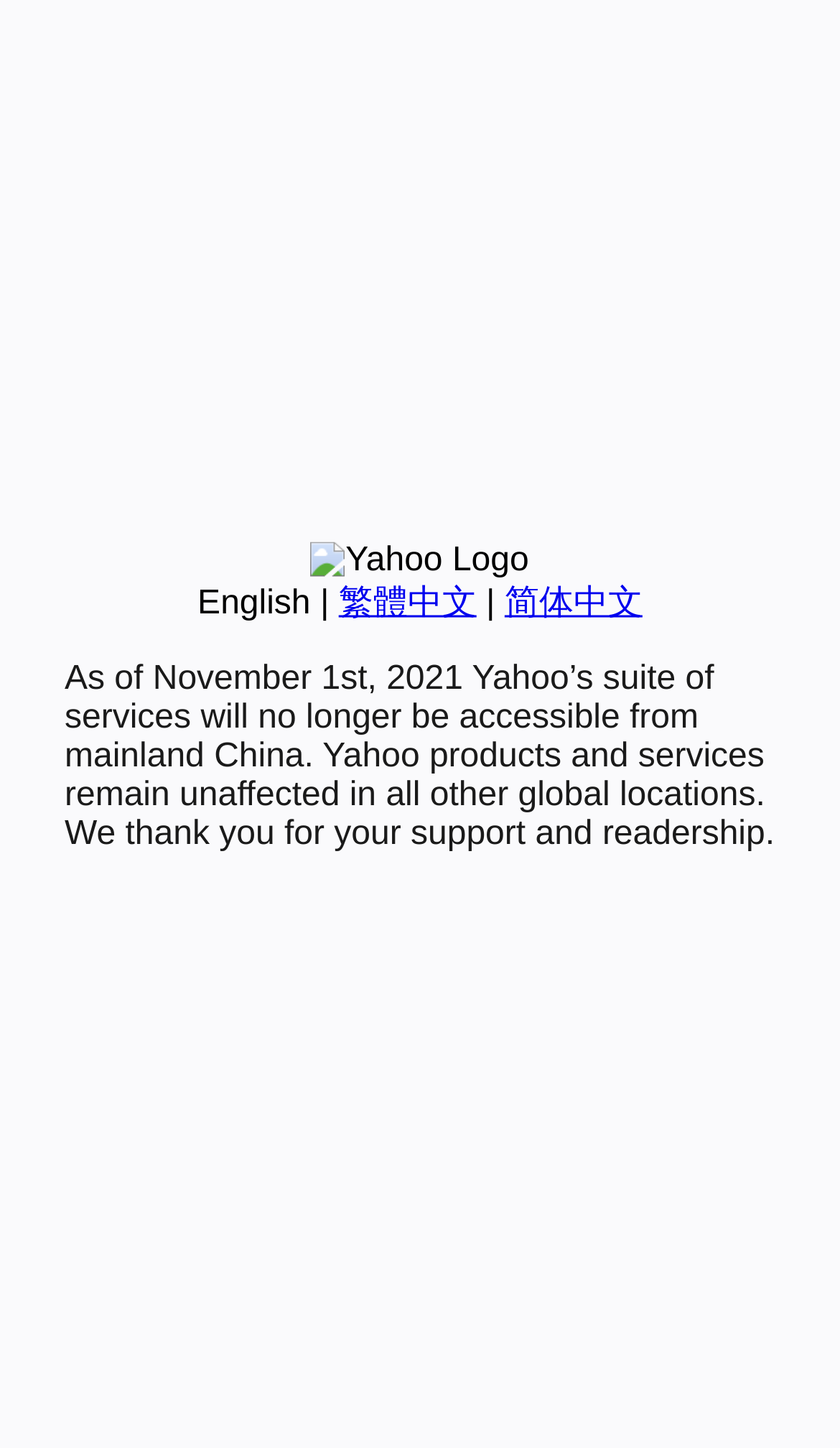Identify the bounding box coordinates for the UI element described by the following text: "English". Provide the coordinates as four float numbers between 0 and 1, in the format [left, top, right, bottom].

[0.235, 0.404, 0.37, 0.429]